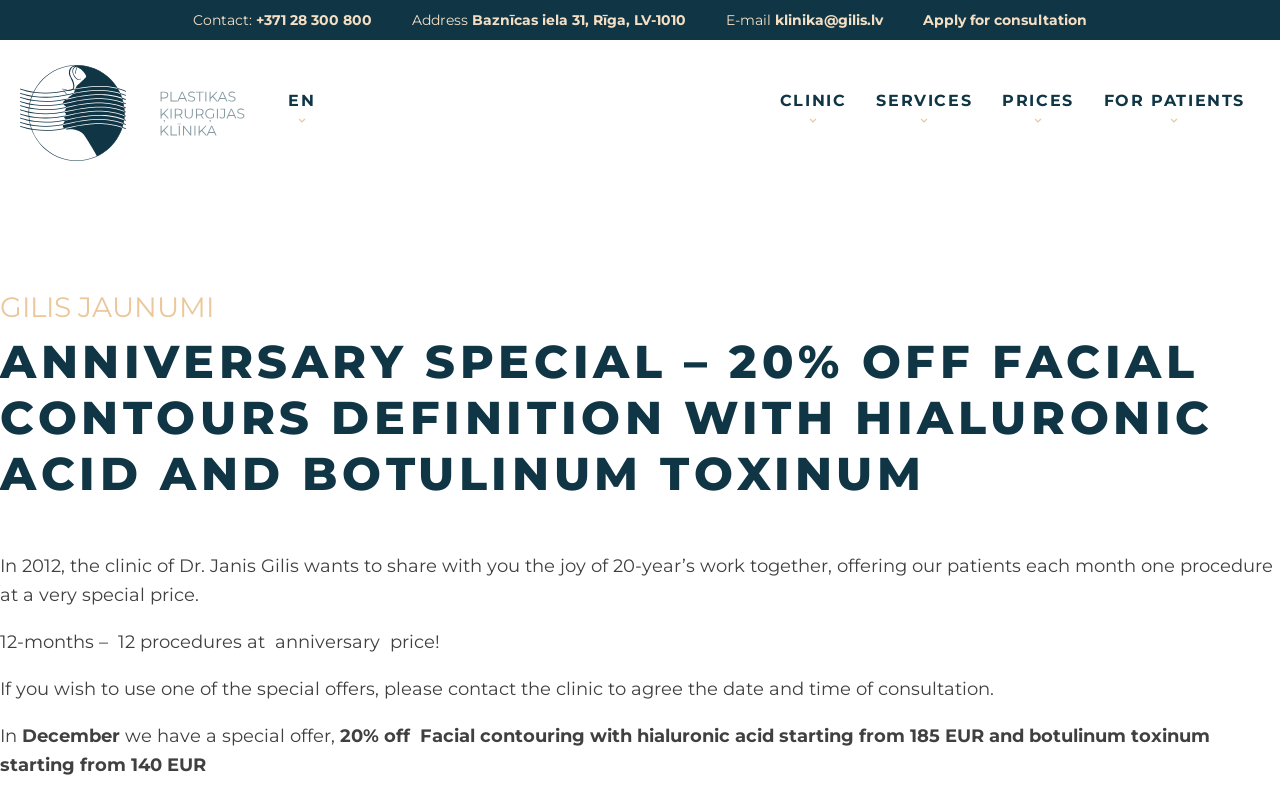Mark the bounding box of the element that matches the following description: "Apply for consultation".

[0.721, 0.014, 0.849, 0.036]